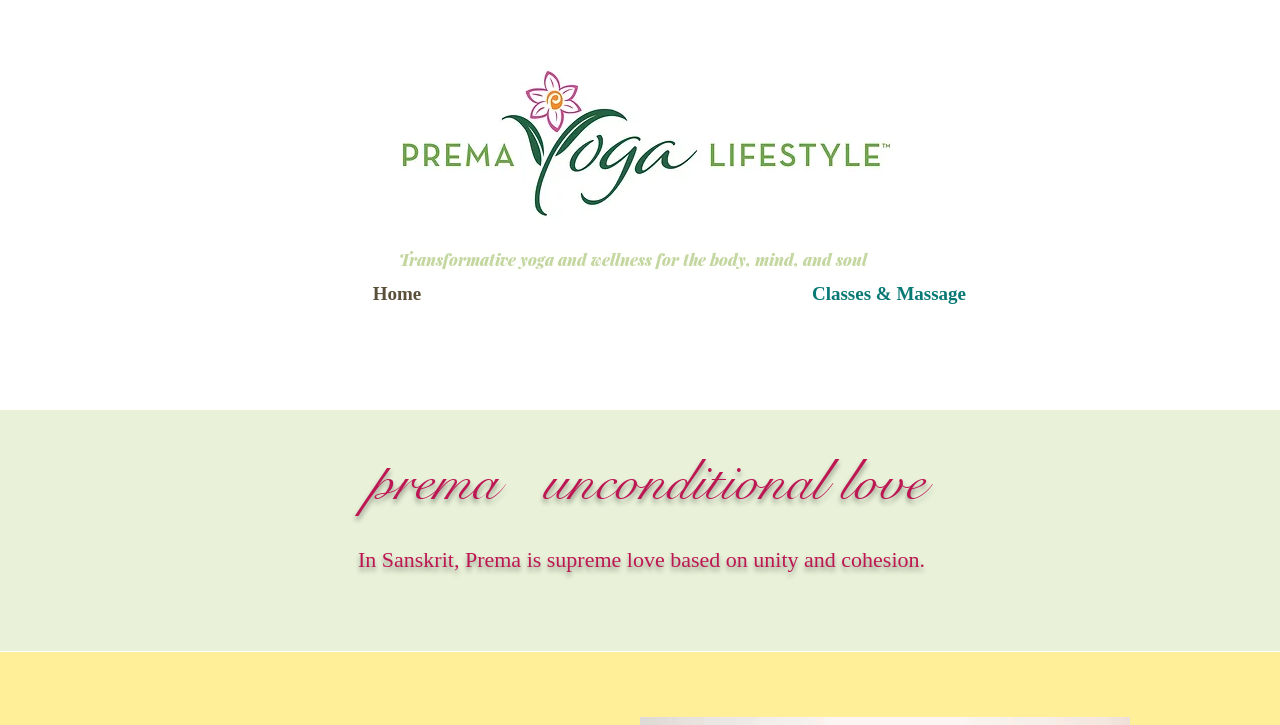Utilize the details in the image to thoroughly answer the following question: What is the name of the studio?

The name of the studio can be inferred from the image 'Prema-1920.jpg' and the heading 'prema unconditional love'.